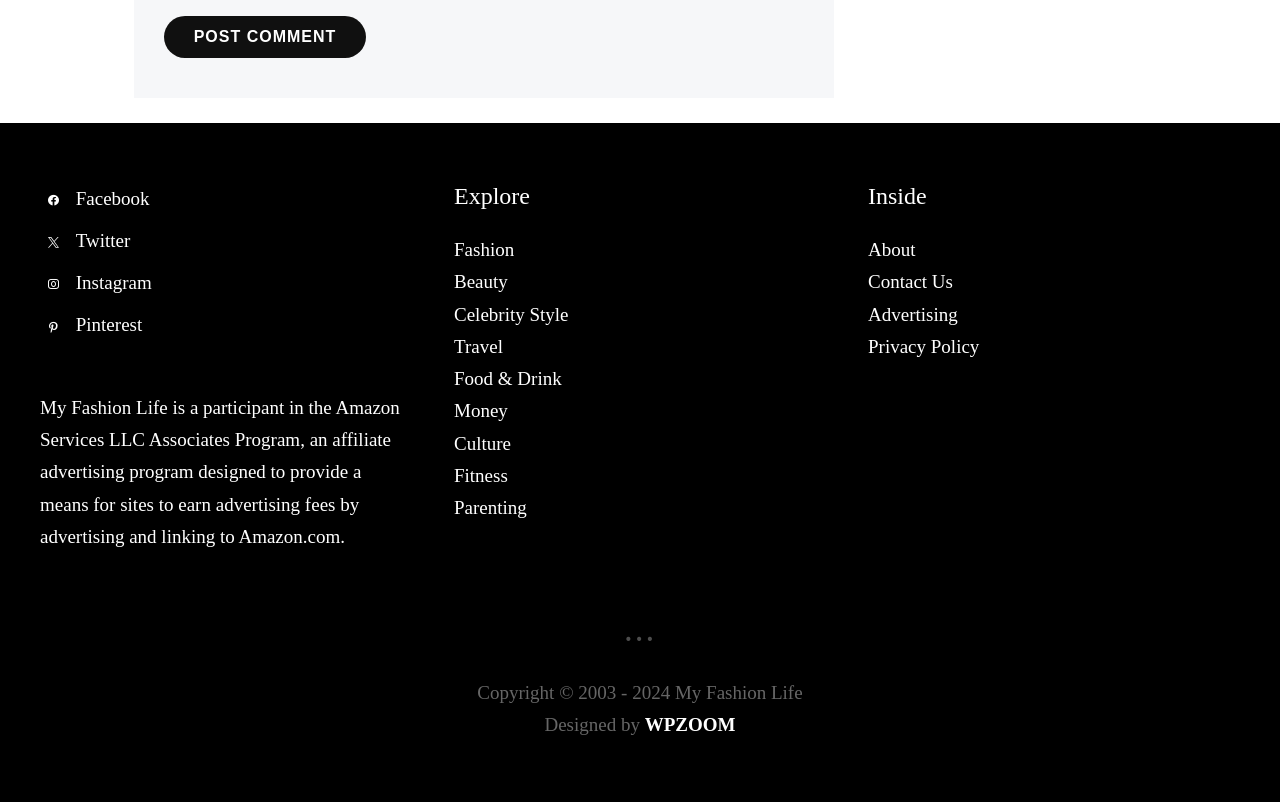What categories are available for exploration on this webpage?
Please provide an in-depth and detailed response to the question.

The webpage has a section with links to different categories, including Fashion, Beauty, Celebrity Style, Travel, Food & Drink, Money, Culture, Fitness, and Parenting. These categories are likely topics of interest for the webpage's target audience.